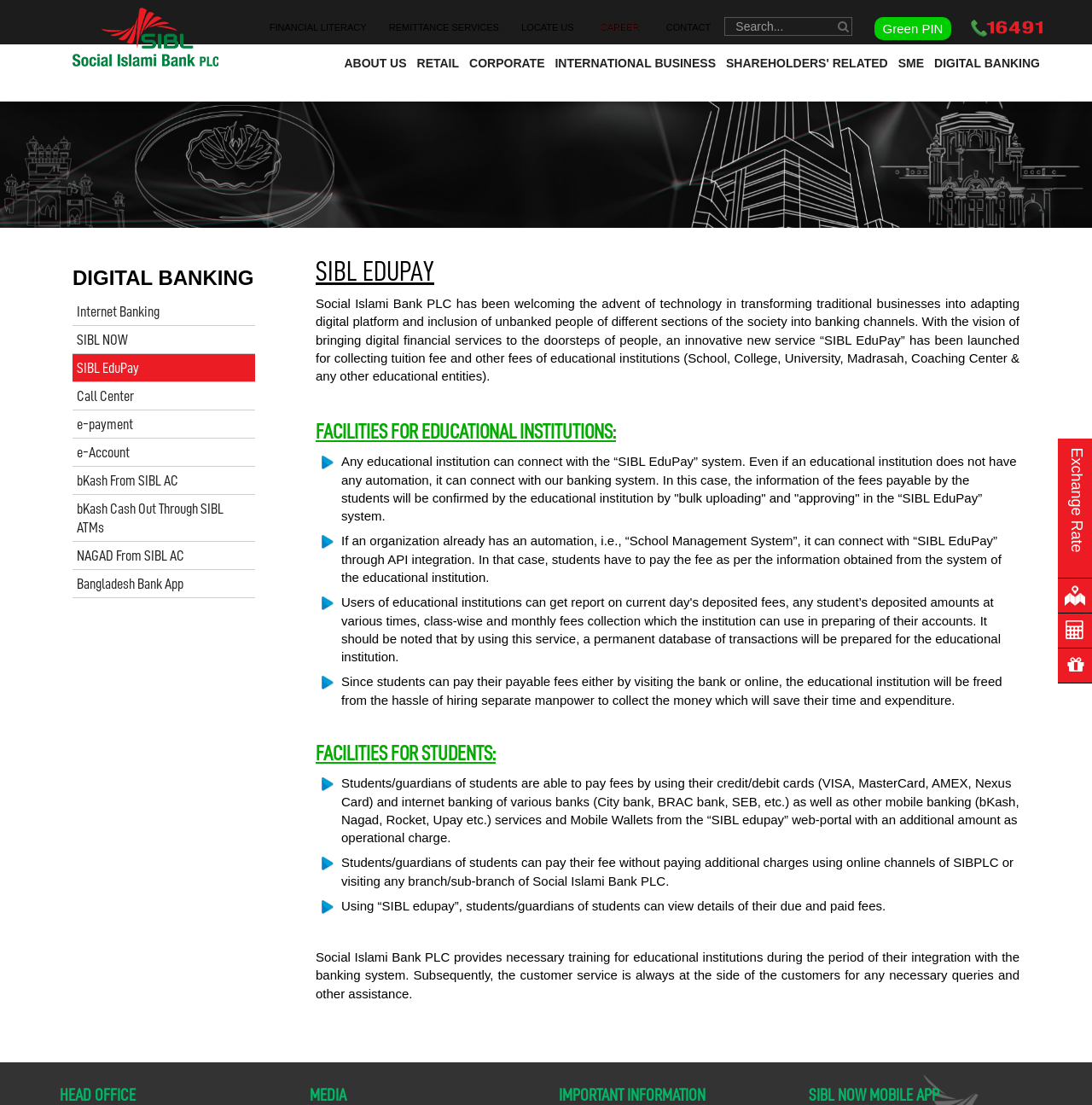Could you please study the image and provide a detailed answer to the question:
What is the name of the bank?

The name of the bank can be found at the top of the webpage, which is 'Social Islami Bank Limited'. This is also confirmed by the meta description of the webpage.